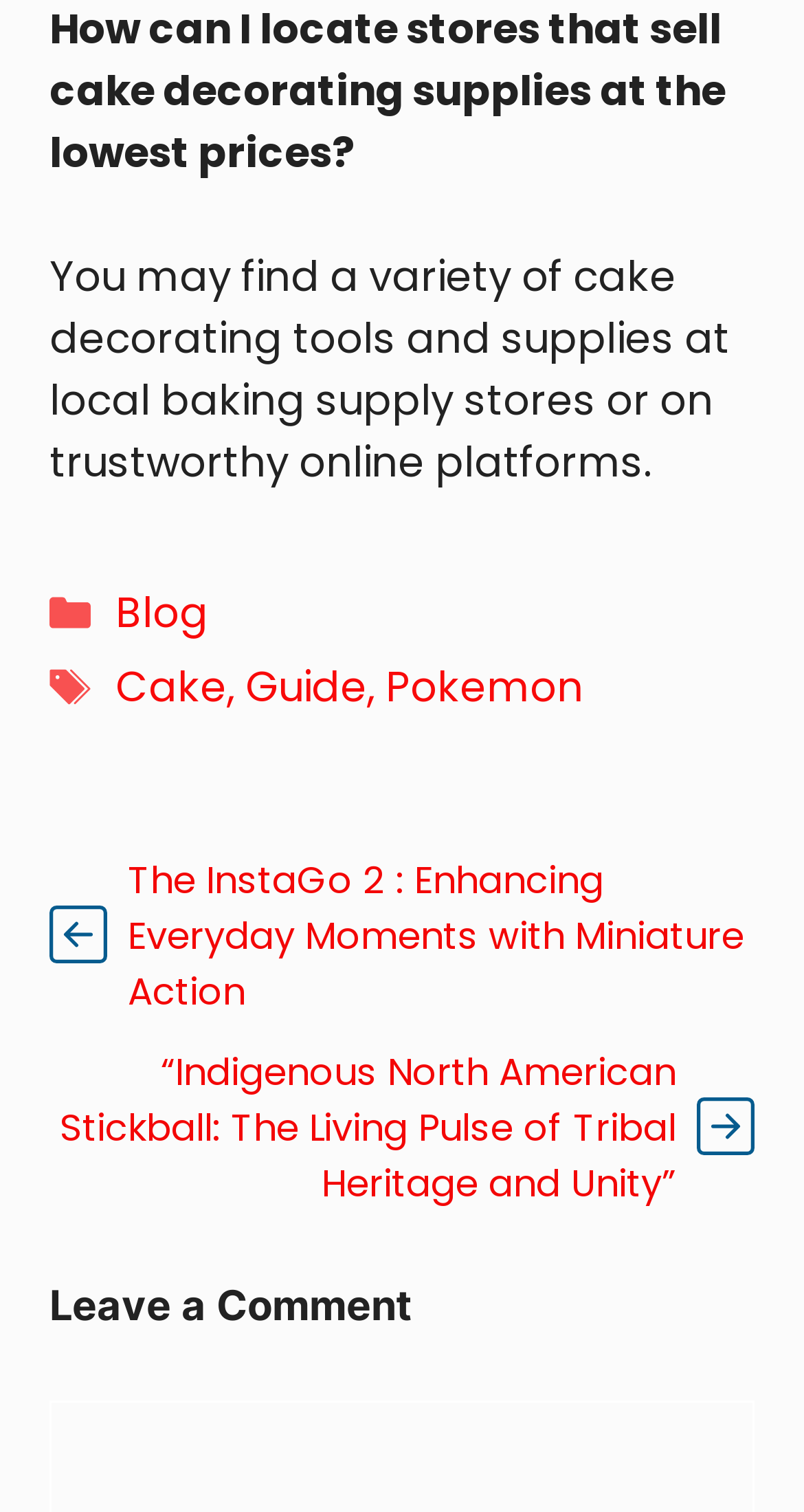Locate the bounding box of the UI element with the following description: "Guide".

[0.305, 0.435, 0.456, 0.473]